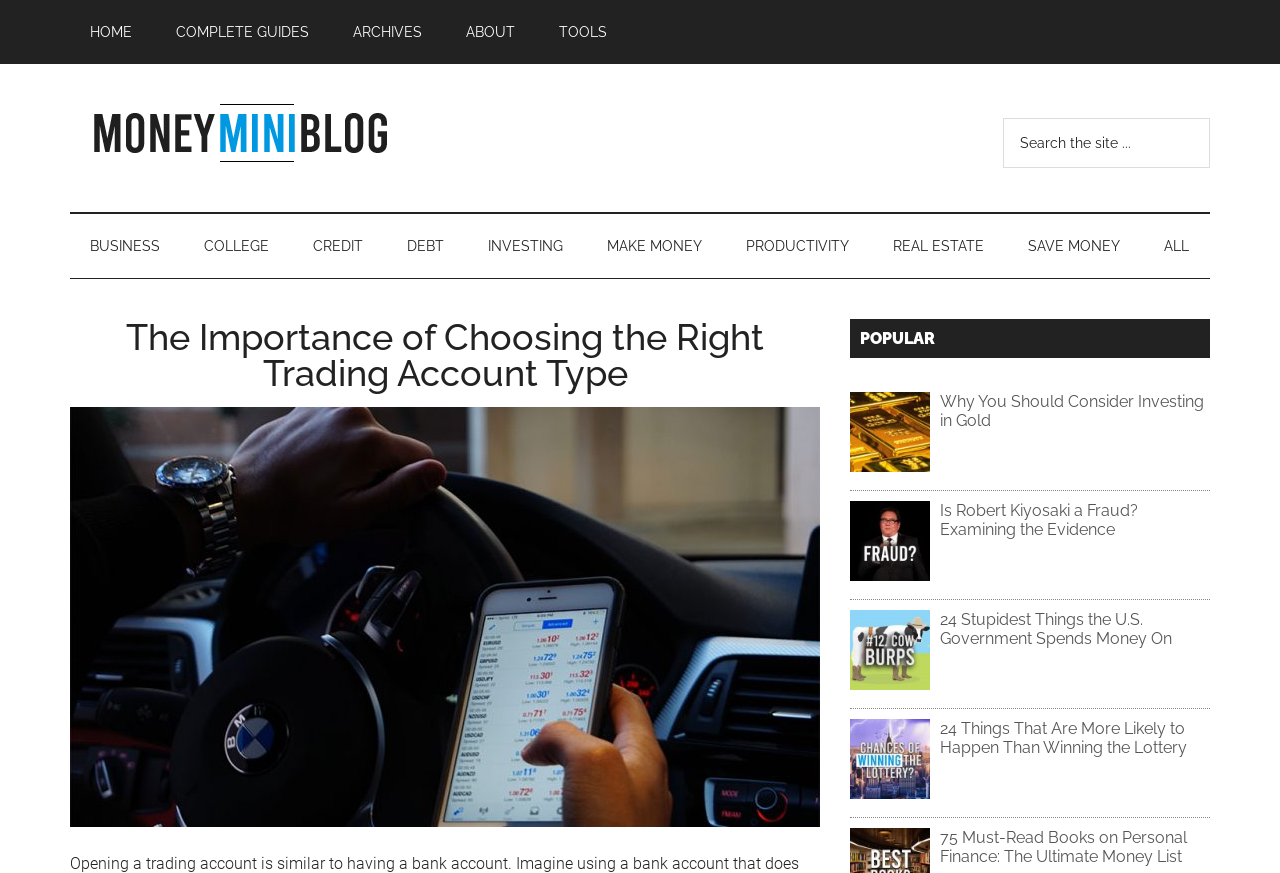Please indicate the bounding box coordinates for the clickable area to complete the following task: "Explore the ARCHIVES". The coordinates should be specified as four float numbers between 0 and 1, i.e., [left, top, right, bottom].

[0.26, 0.0, 0.345, 0.073]